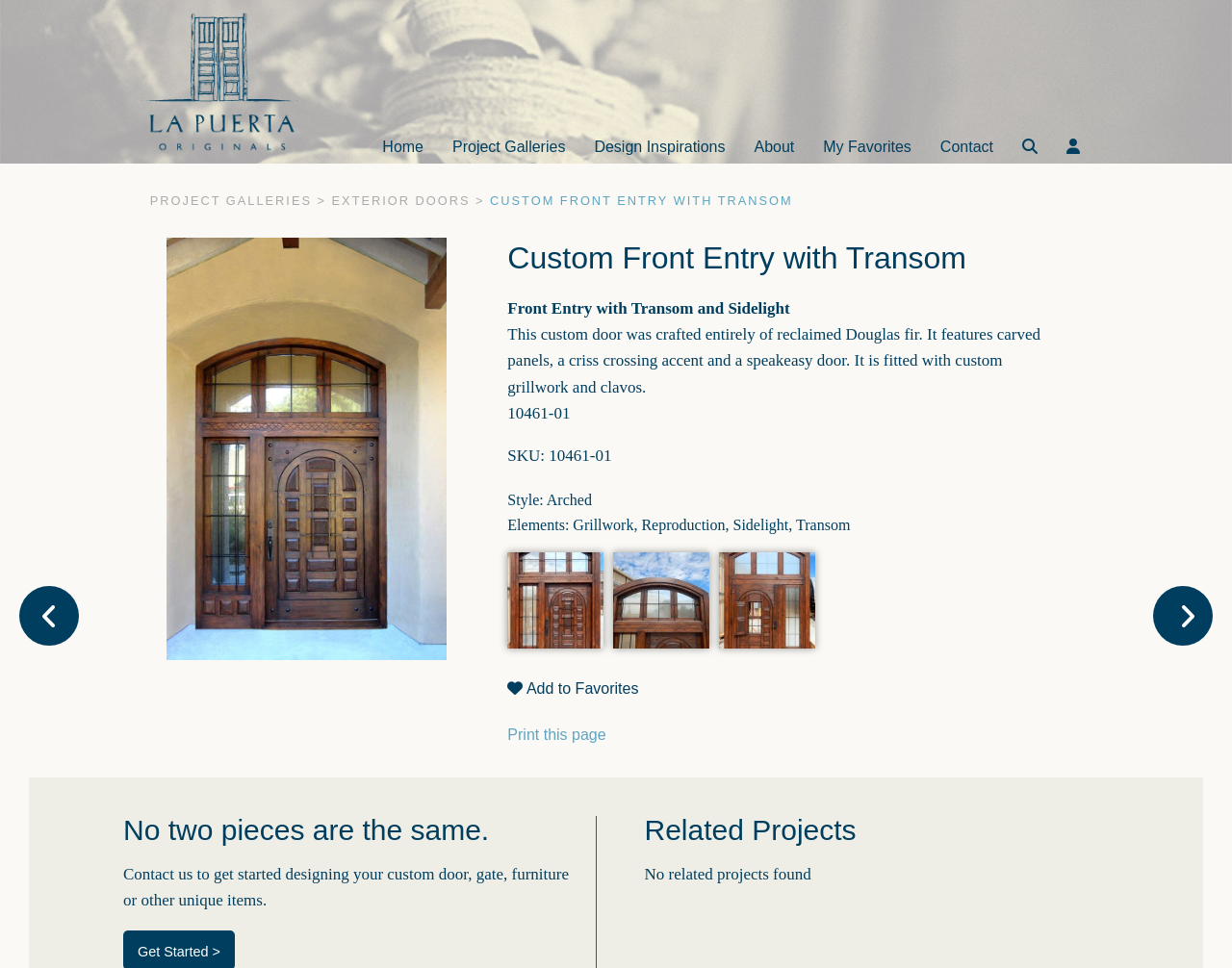Find the bounding box coordinates of the element you need to click on to perform this action: 'Add to favorites'. The coordinates should be represented by four float values between 0 and 1, in the format [left, top, right, bottom].

[0.412, 0.7, 0.518, 0.724]